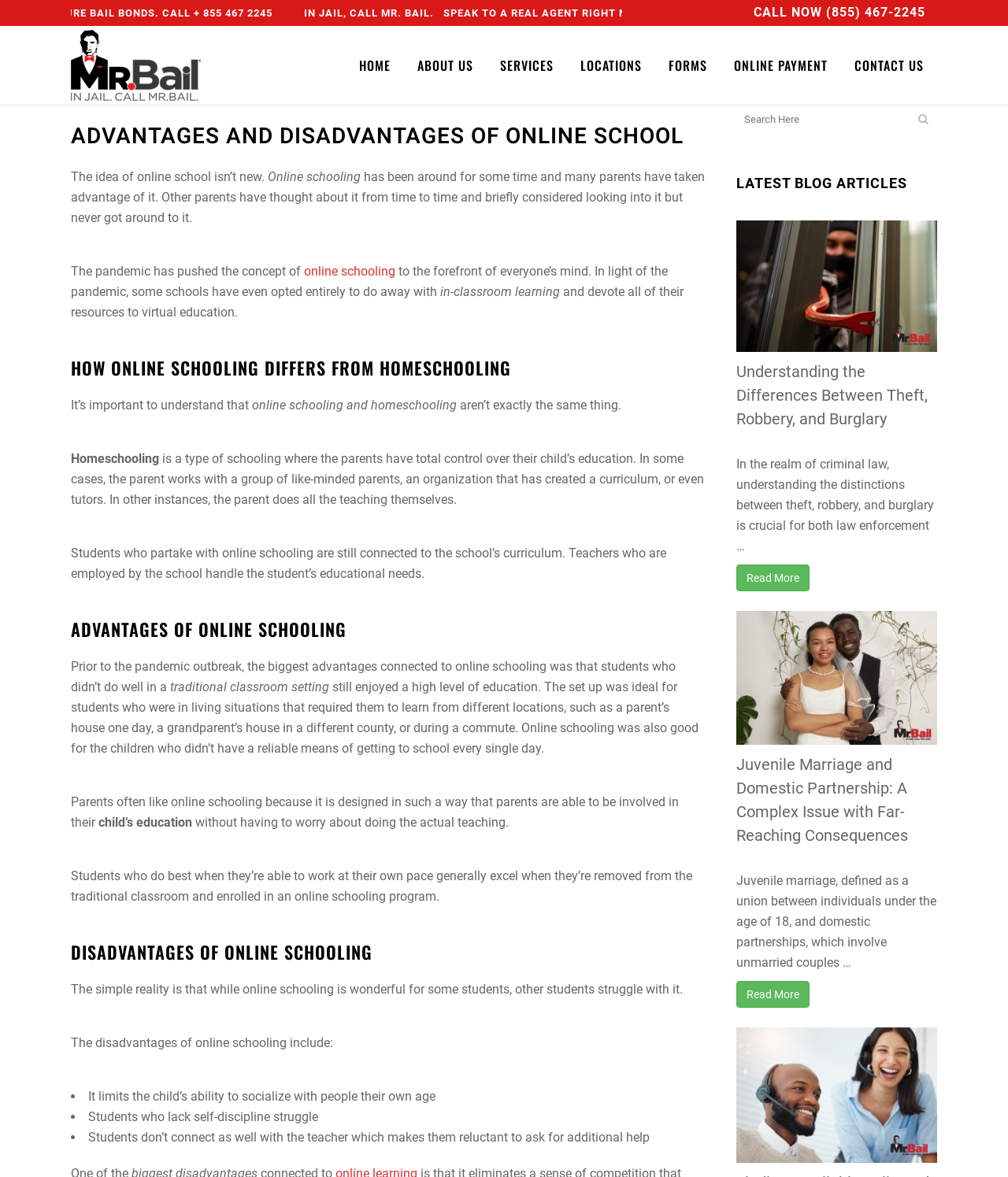Give a one-word or one-phrase response to the question:
What is a disadvantage of online schooling?

Limited socialization